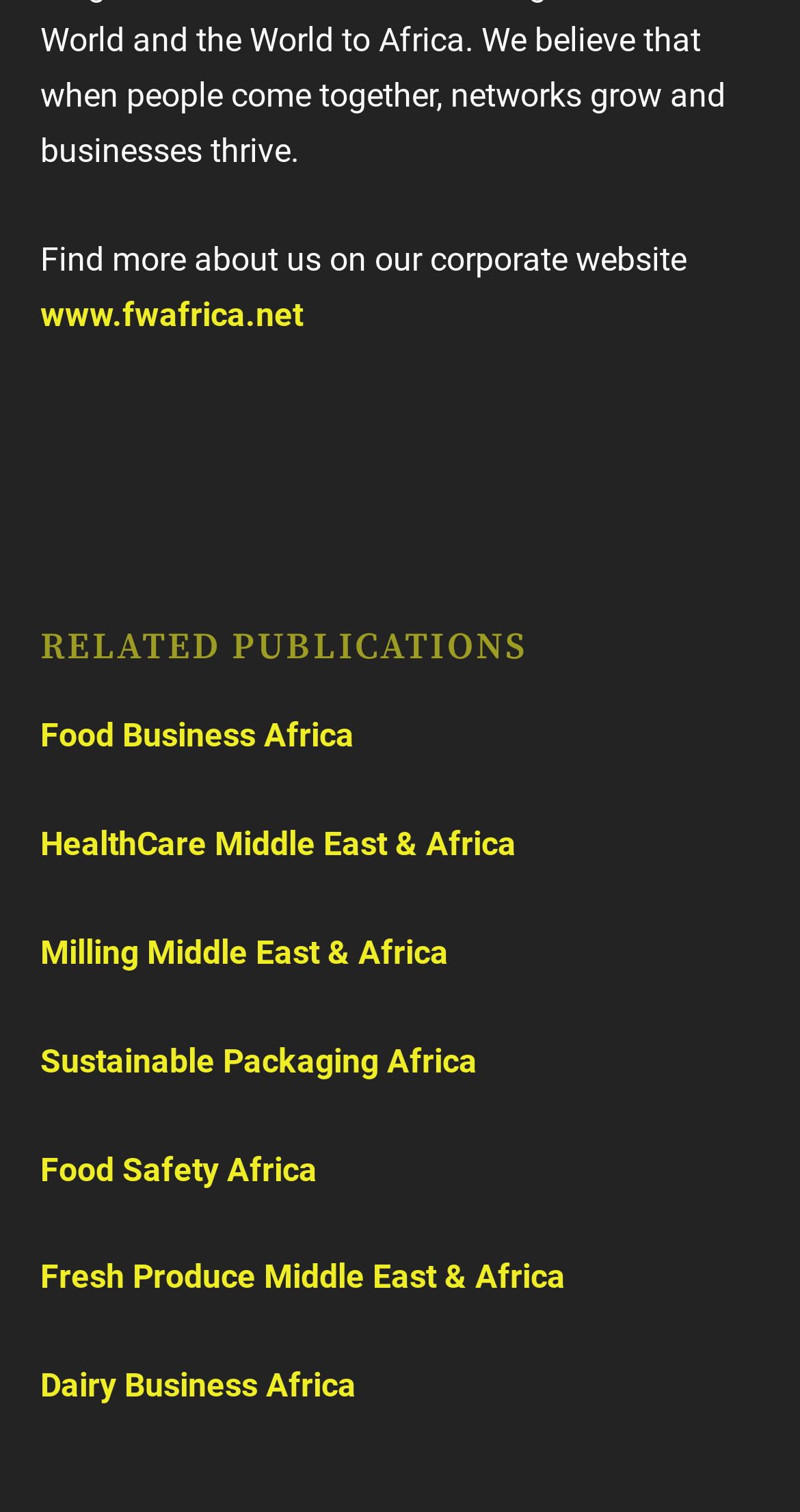Determine the bounding box coordinates of the element that should be clicked to execute the following command: "read Food Safety Africa".

[0.05, 0.76, 0.396, 0.786]